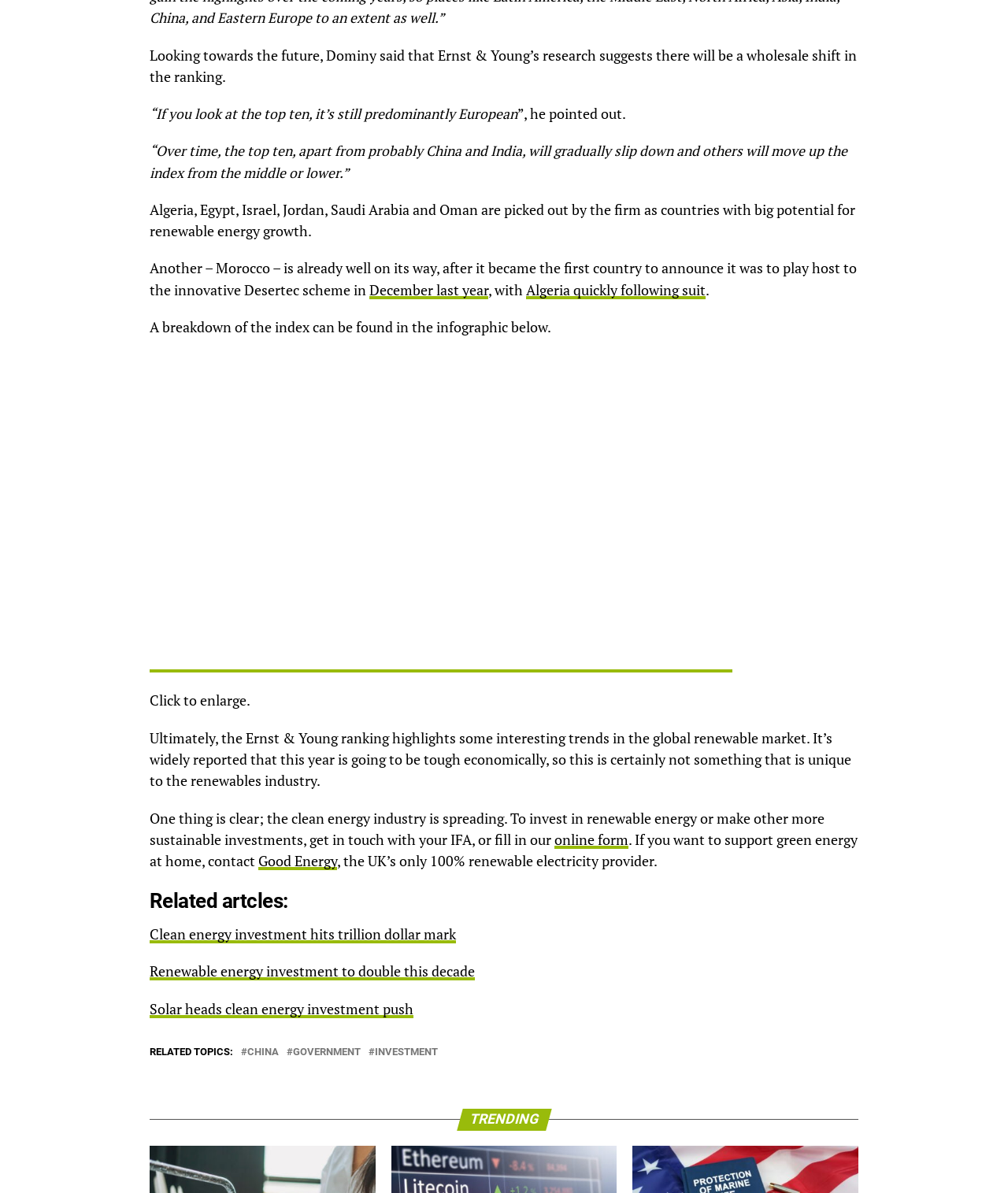Given the webpage screenshot and the description, determine the bounding box coordinates (top-left x, top-left y, bottom-right x, bottom-right y) that define the location of the UI element matching this description: Government

[0.291, 0.878, 0.358, 0.886]